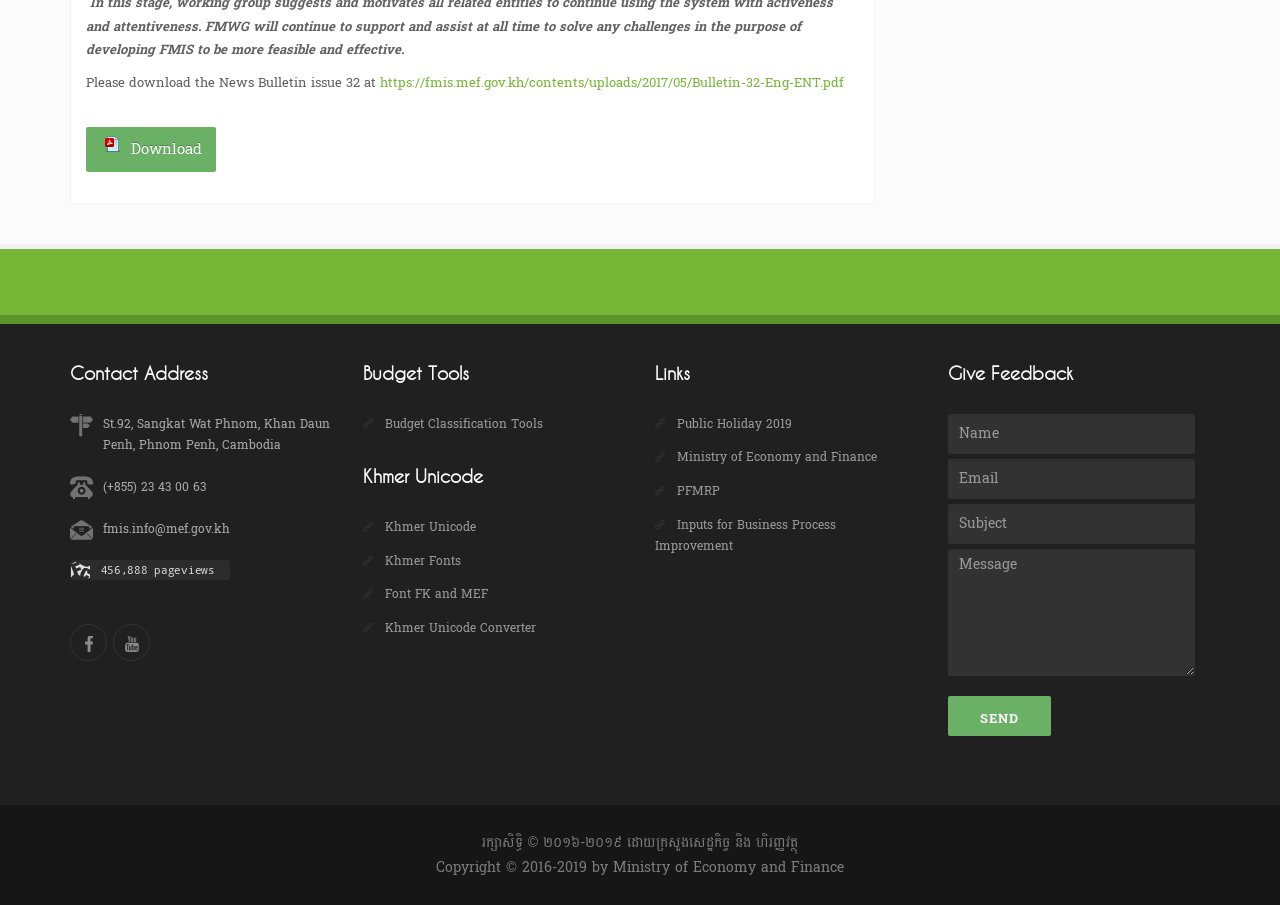Please find the bounding box coordinates of the element that needs to be clicked to perform the following instruction: "Download the News Bulletin issue 32". The bounding box coordinates should be four float numbers between 0 and 1, represented as [left, top, right, bottom].

[0.297, 0.079, 0.659, 0.105]